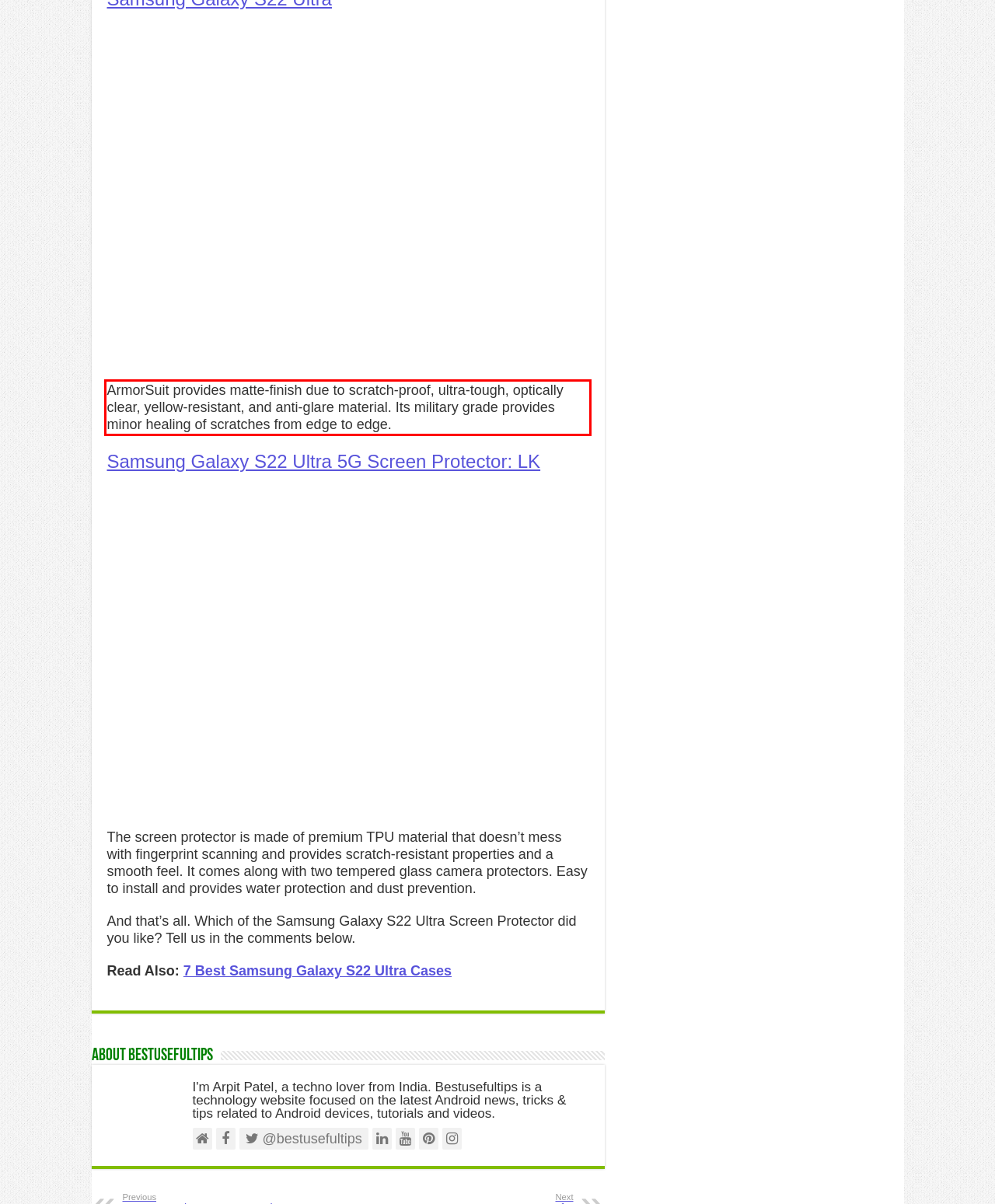Please analyze the provided webpage screenshot and perform OCR to extract the text content from the red rectangle bounding box.

ArmorSuit provides matte-finish due to scratch-proof, ultra-tough, optically clear, yellow-resistant, and anti-glare material. Its military grade provides minor healing of scratches from edge to edge.